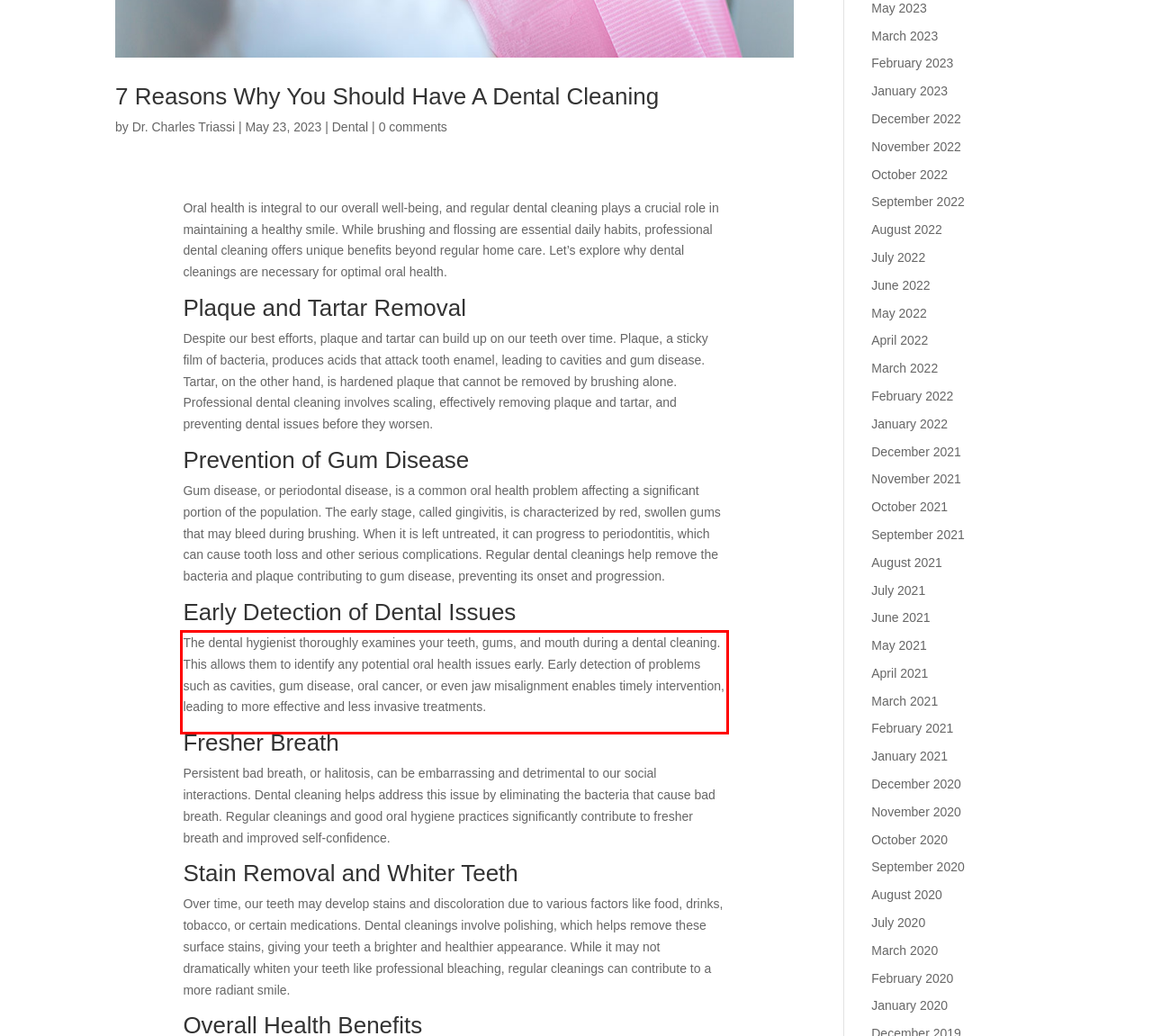You are provided with a screenshot of a webpage containing a red bounding box. Please extract the text enclosed by this red bounding box.

The dental hygienist thoroughly examines your teeth, gums, and mouth during a dental cleaning. This allows them to identify any potential oral health issues early. Early detection of problems such as cavities, gum disease, oral cancer, or even jaw misalignment enables timely intervention, leading to more effective and less invasive treatments.